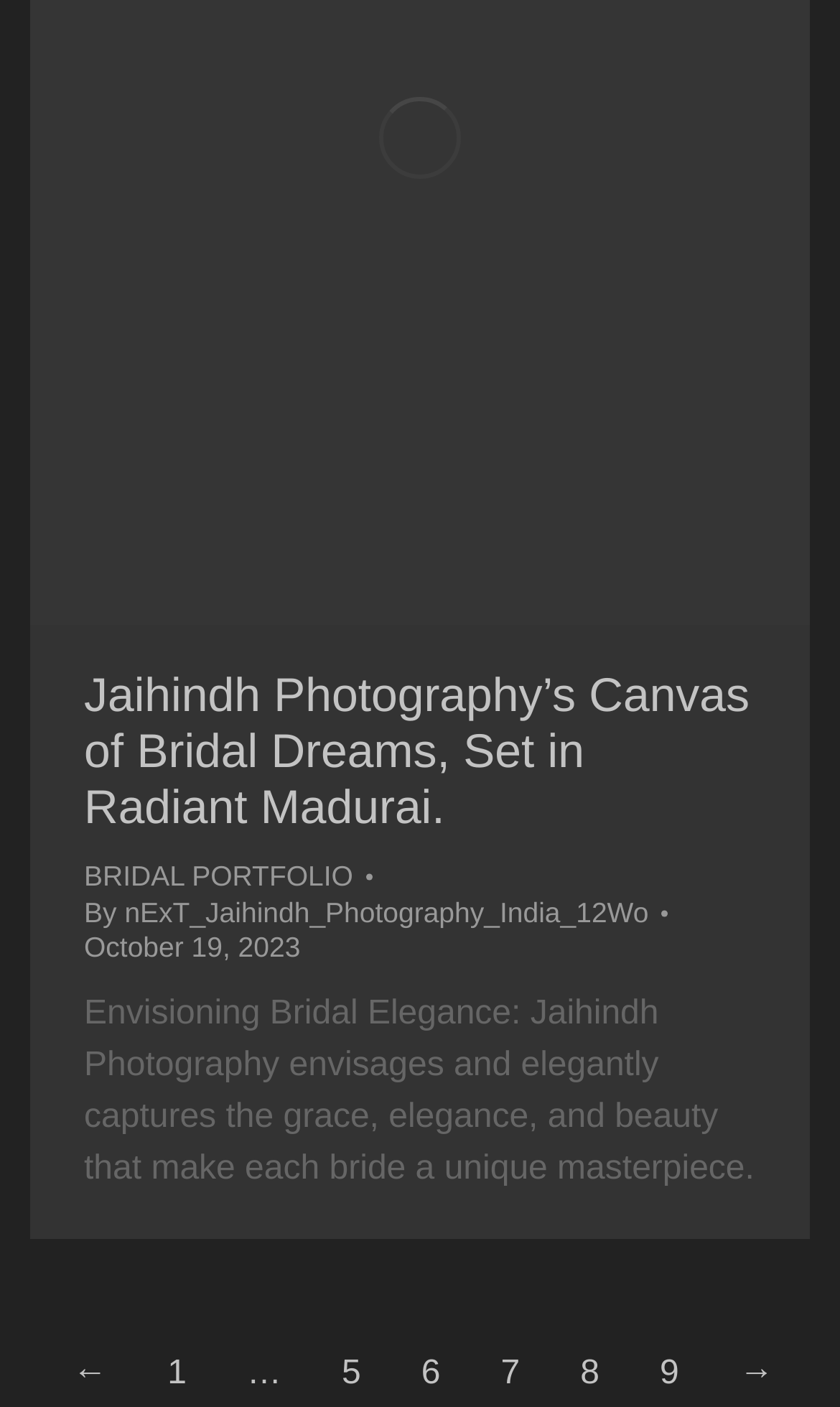Utilize the information from the image to answer the question in detail:
What is the photographer's name?

The photographer's name is mentioned in the heading 'Jaihindh Photography’s Canvas of Bridal Dreams, Set in Radiant Madurai.'